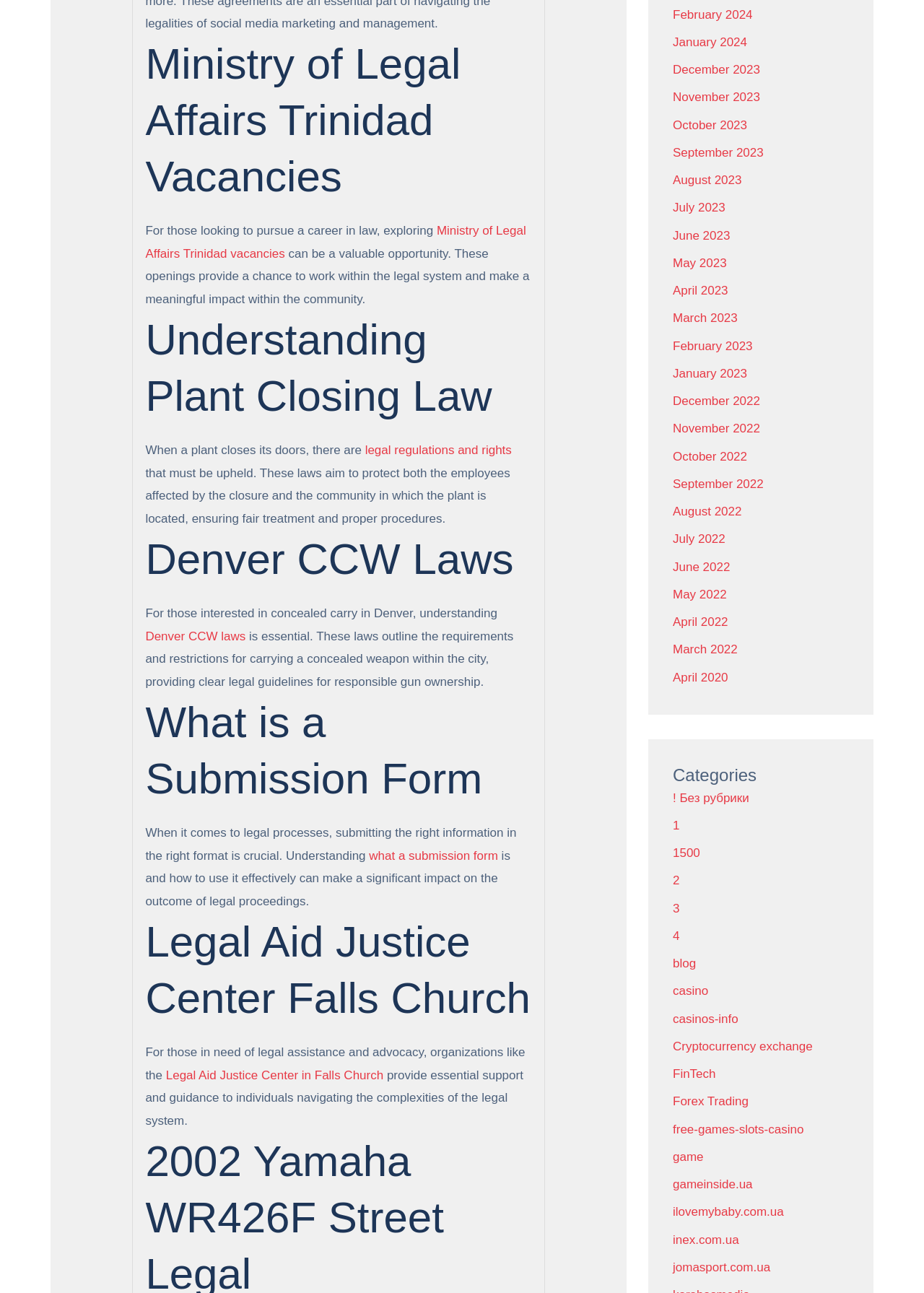Find the bounding box coordinates of the clickable region needed to perform the following instruction: "Explore Denver CCW laws". The coordinates should be provided as four float numbers between 0 and 1, i.e., [left, top, right, bottom].

[0.157, 0.411, 0.575, 0.455]